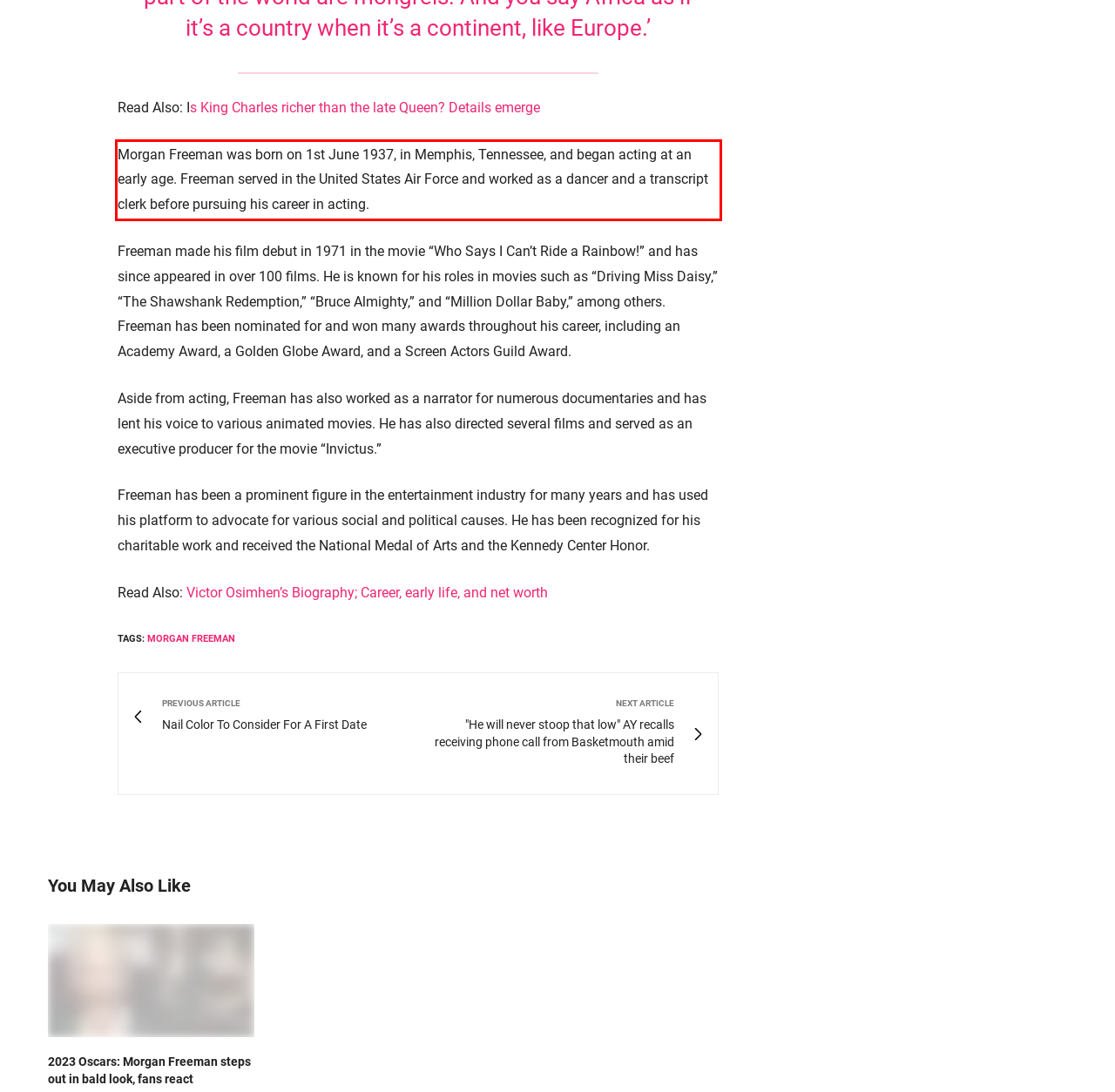There is a screenshot of a webpage with a red bounding box around a UI element. Please use OCR to extract the text within the red bounding box.

Morgan Freeman was born on 1st June 1937, in Memphis, Tennessee, and began acting at an early age. Freeman served in the United States Air Force and worked as a dancer and a transcript clerk before pursuing his career in acting.